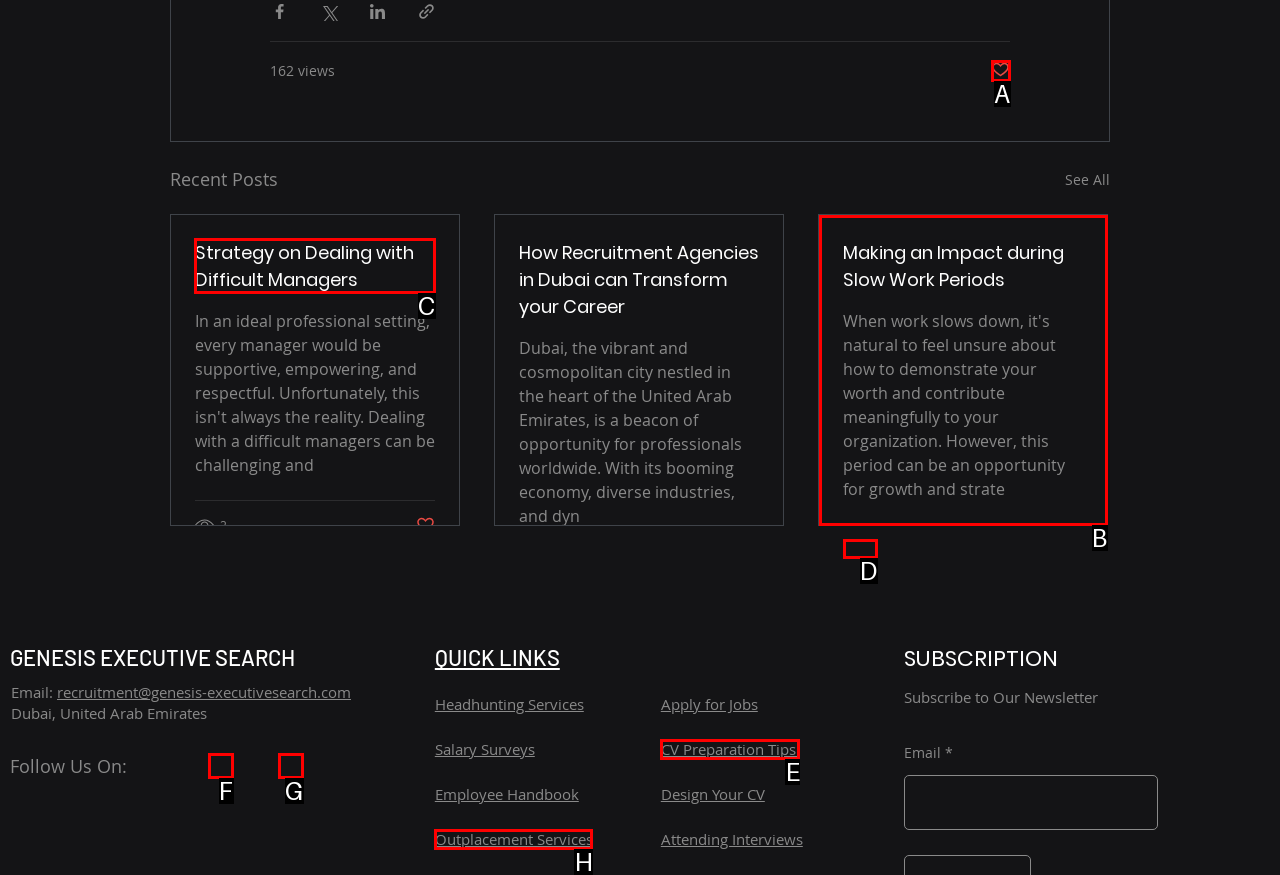Identify the HTML element to select in order to accomplish the following task: Read the article about dealing with difficult managers
Reply with the letter of the chosen option from the given choices directly.

C